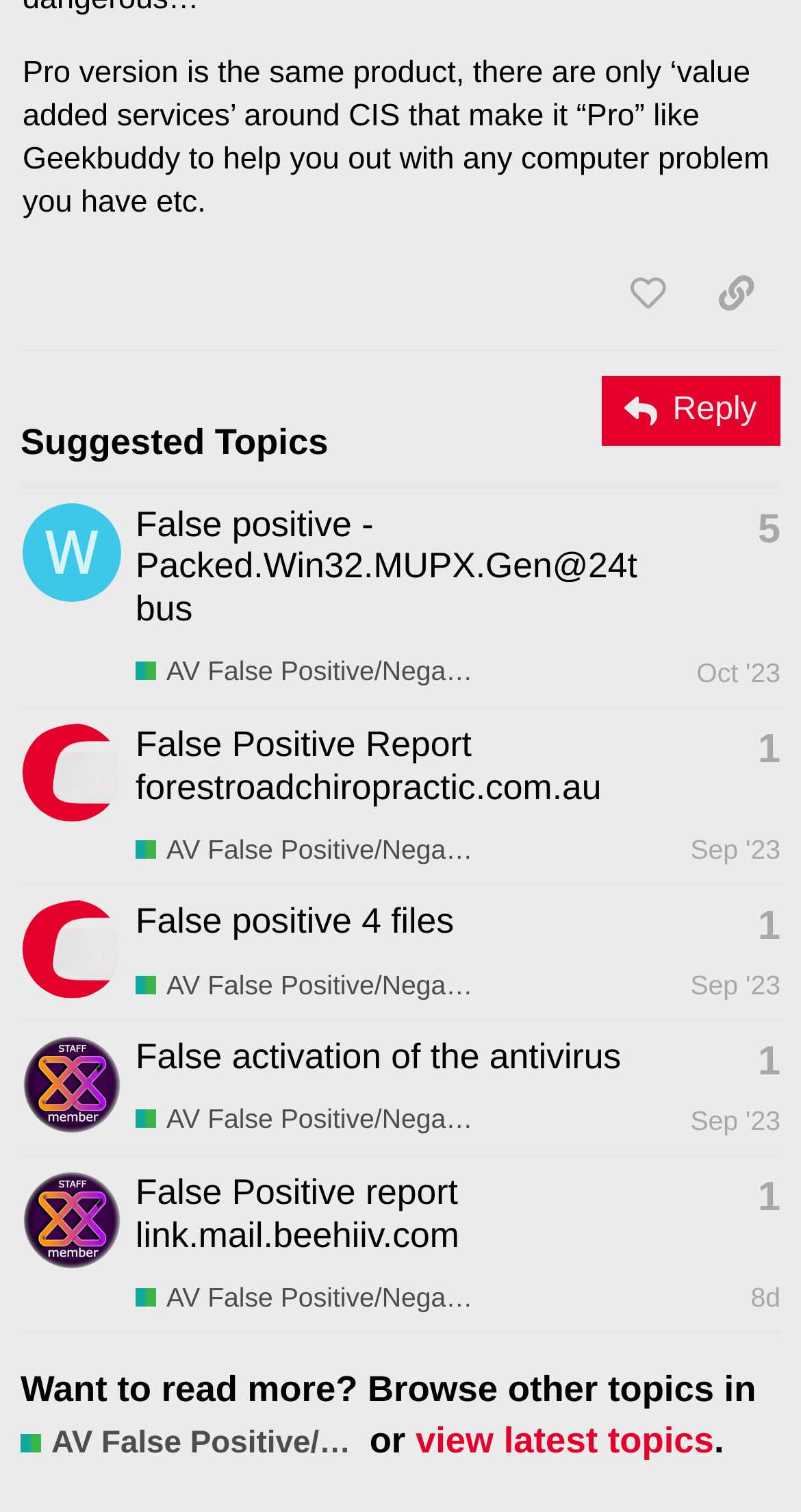Please find the bounding box coordinates of the element that you should click to achieve the following instruction: "Share a link to this post". The coordinates should be presented as four float numbers between 0 and 1: [left, top, right, bottom].

[0.864, 0.169, 0.974, 0.221]